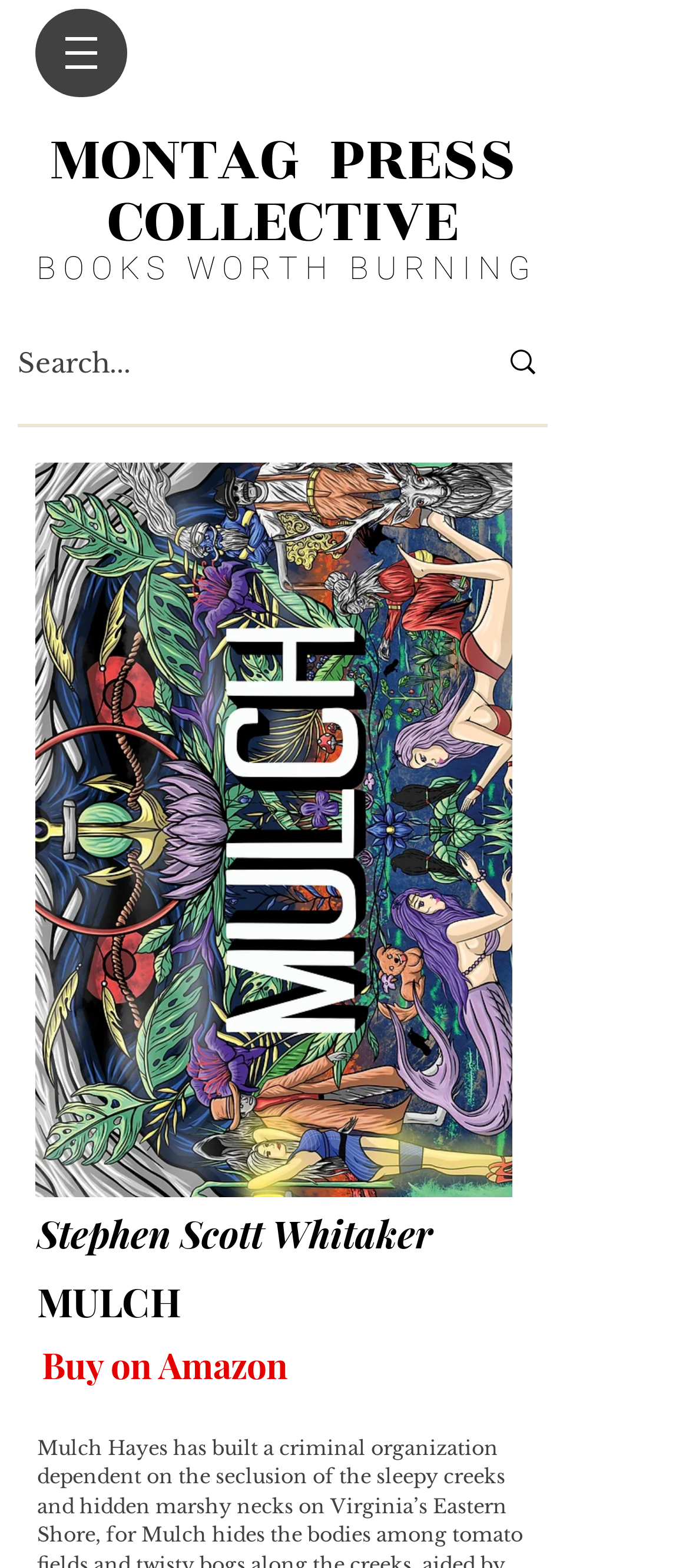Provide your answer in one word or a succinct phrase for the question: 
What is the logo above the search box?

hatchete-logo